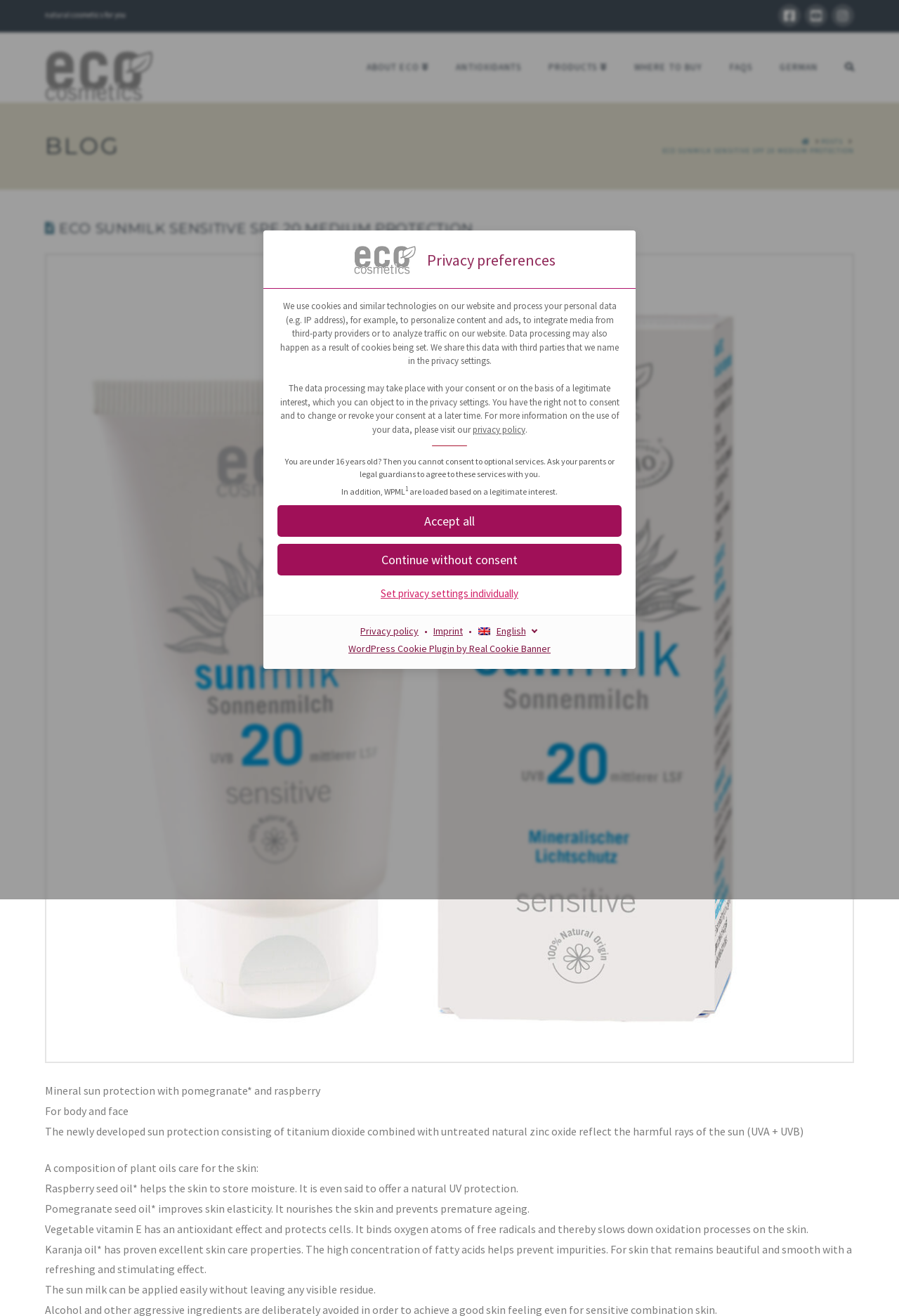What is the name of the plugin used for WordPress cookies?
Using the image as a reference, answer the question with a short word or phrase.

Real Cookie Banner